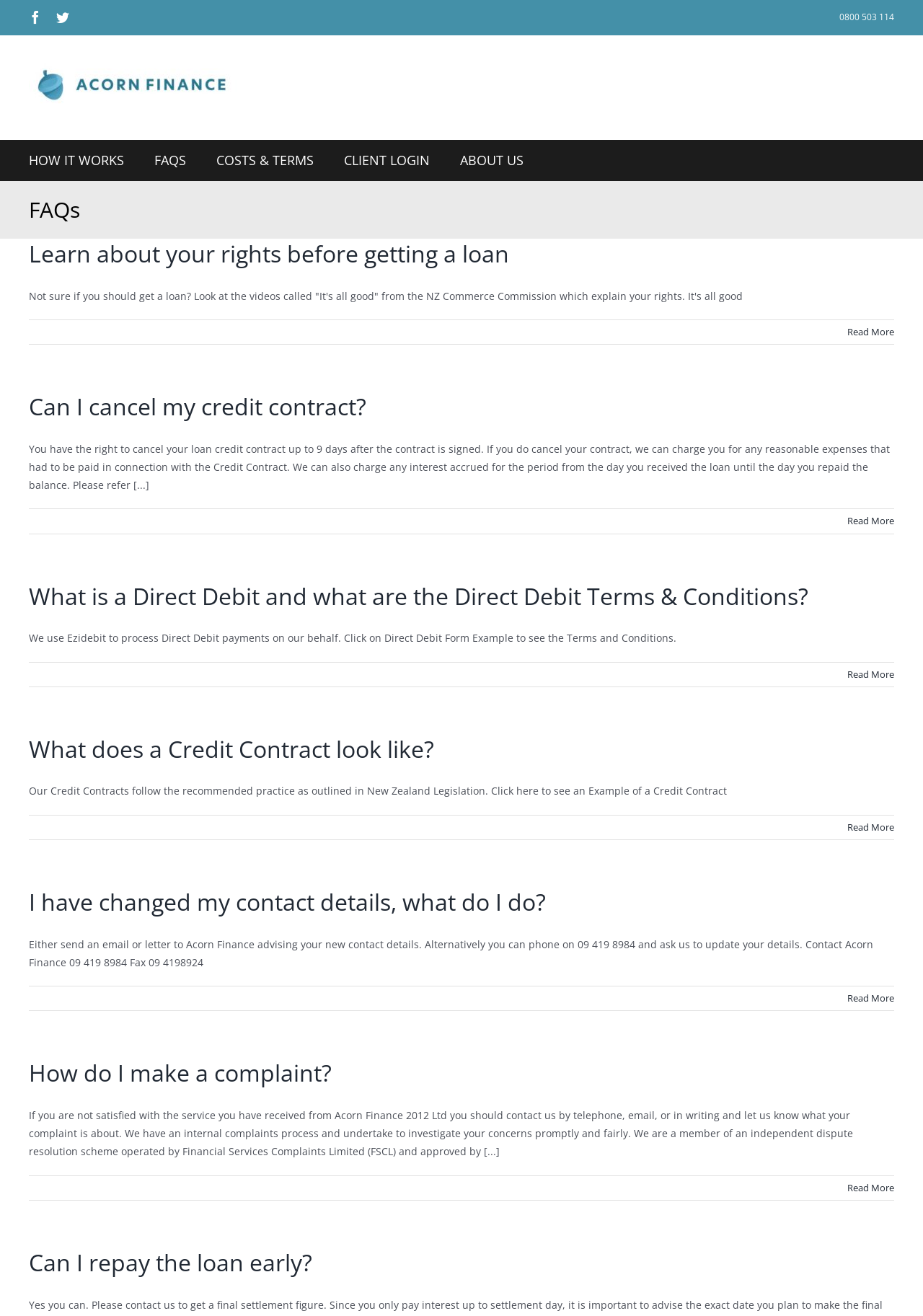Present a detailed account of what is displayed on the webpage.

The webpage is an FAQ archive for Acorn Finance, with a prominent logo at the top left corner, accompanied by a phone number and social media links. The main menu is located below the logo, with links to "HOW IT WORKS", "FAQS", "COSTS & TERMS", "CLIENT LOGIN", and "ABOUT US".

The page title bar is situated below the main menu, with a heading that reads "FAQs". The main content of the page is divided into several articles, each with a heading and a brief description. The articles are arranged in a vertical layout, with the first article starting from the top left corner of the page.

The first article has a heading "Learn about your rights before getting a loan" and provides information about the NZ Commerce Commission's videos explaining consumer rights. The second article has a heading "Can I cancel my credit contract?" and discusses the process of canceling a loan credit contract. The third article has a heading "What is a Direct Debit and what are the Direct Debit Terms & Conditions?" and explains the use of Ezidebit for processing direct debit payments.

The subsequent articles continue in a similar format, with headings such as "What does a Credit Contract look like?", "I have changed my contact details, what do I do?", "How do I make a complaint?", and "Can I repay the loan early?". Each article provides a brief summary of the topic, with links to "Read More" for further information.

At the bottom right corner of the page, there is a "Go to Top" link, allowing users to quickly navigate back to the top of the page. Overall, the webpage is well-organized and easy to navigate, with clear headings and concise descriptions of each topic.